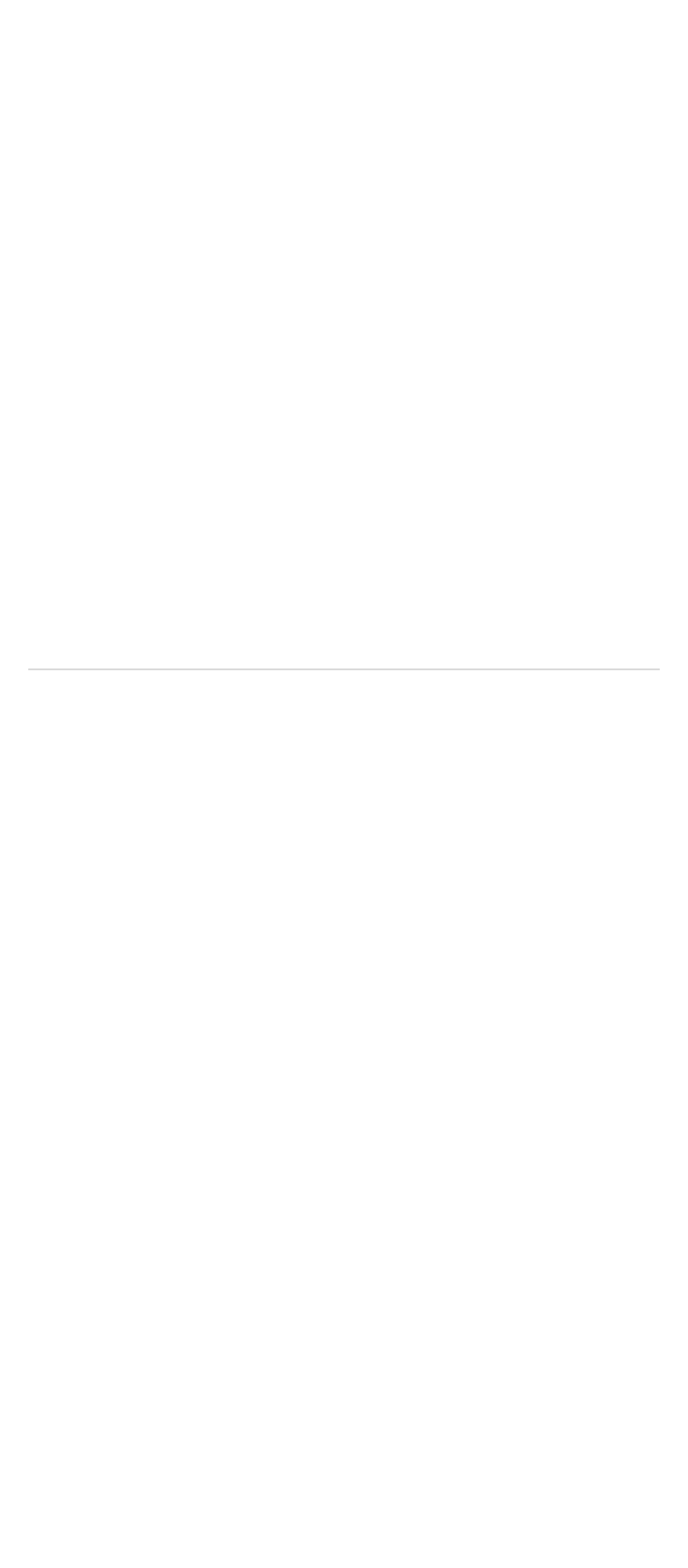What is the first link in the 'Related Links' section?
Can you offer a detailed and complete answer to this question?

I looked at the first link element under the 'Related Links' section, which is indicated by the StaticText element with the text 'Related Links:'. The first link element has the text 'Celotech Chemical'.